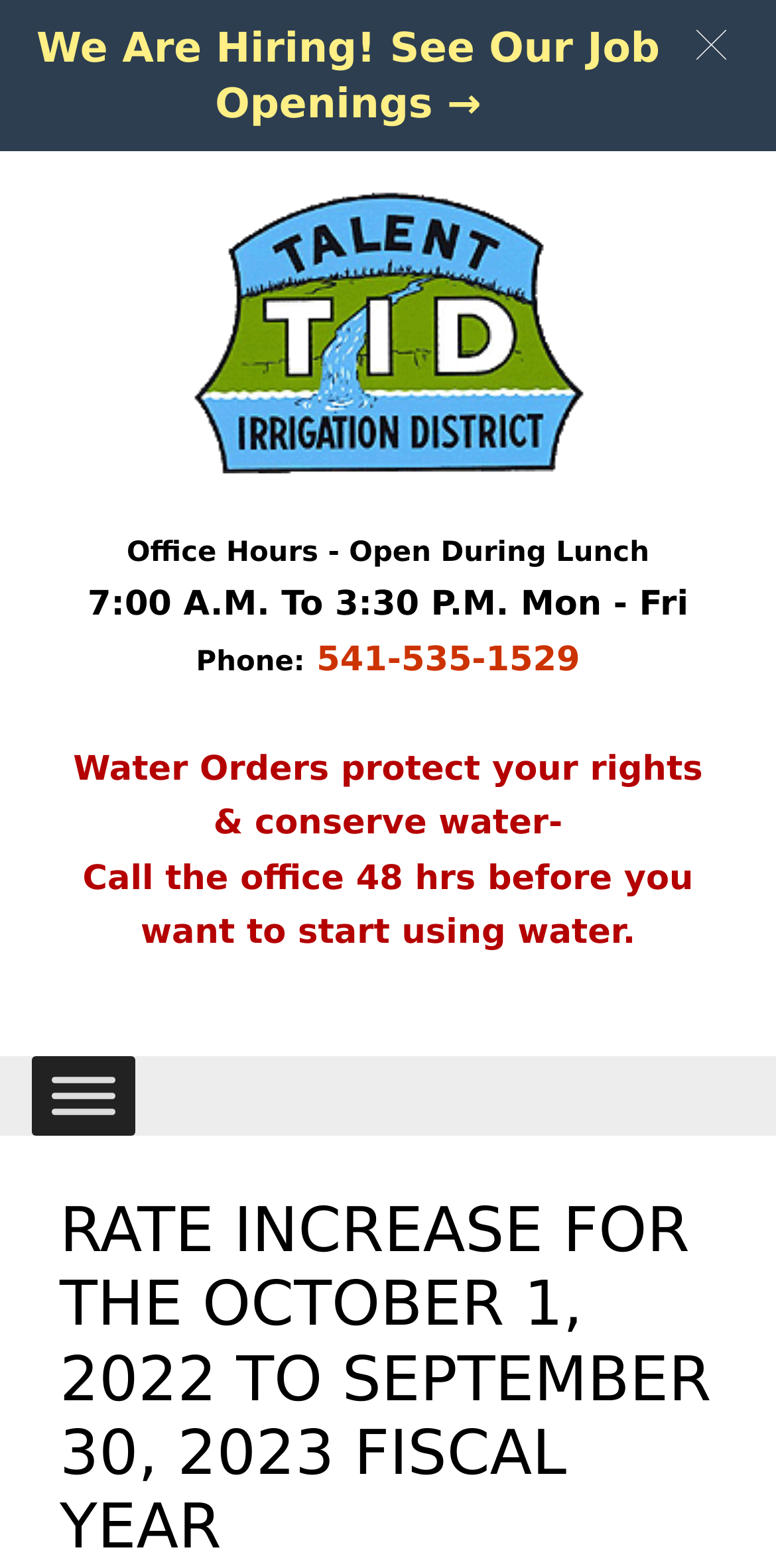Predict the bounding box of the UI element based on this description: "alt="Talent Irrigation District"".

[0.244, 0.199, 0.756, 0.224]